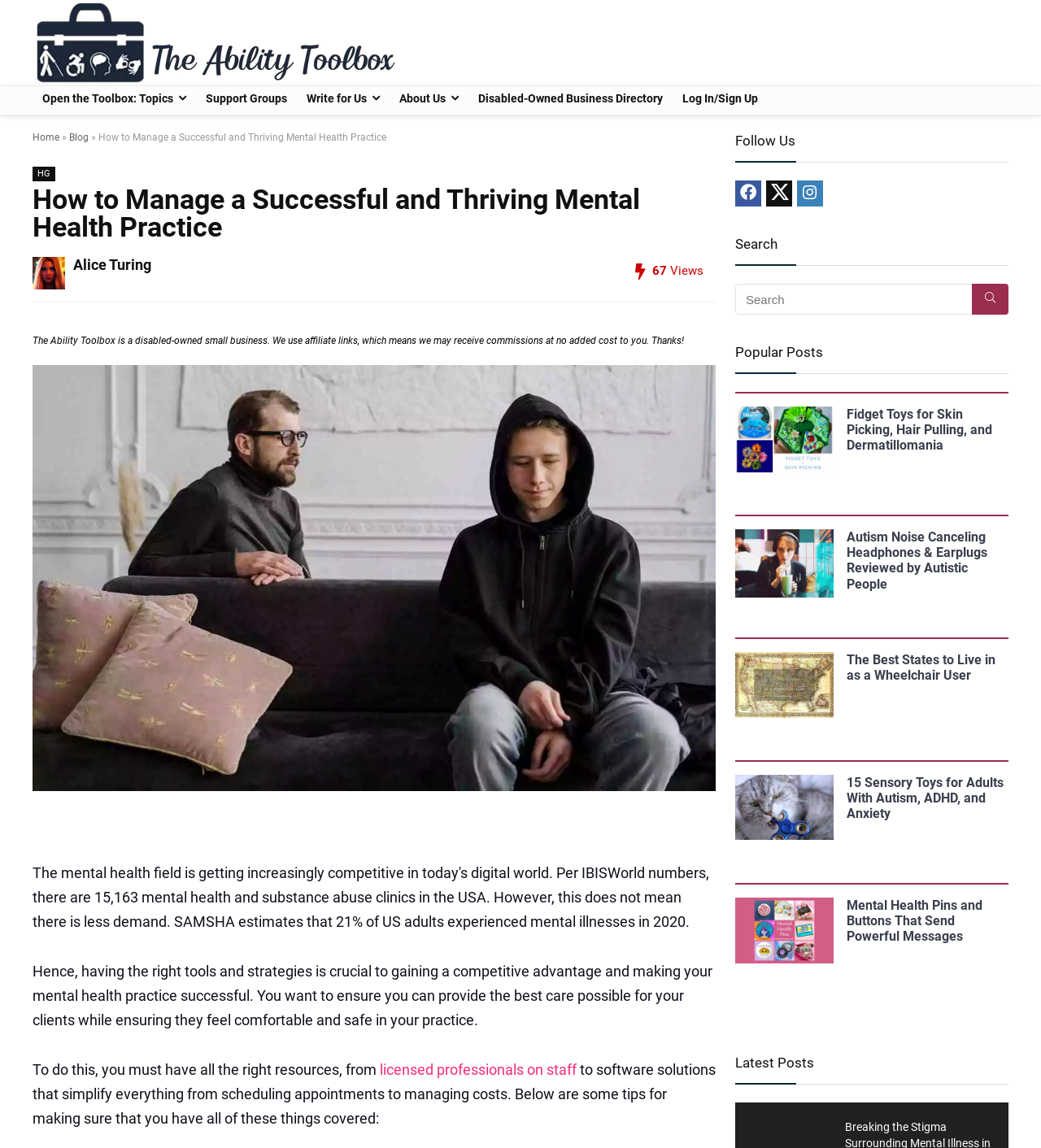Use a single word or phrase to answer this question: 
What is the topic of the article?

Managing a successful mental health practice